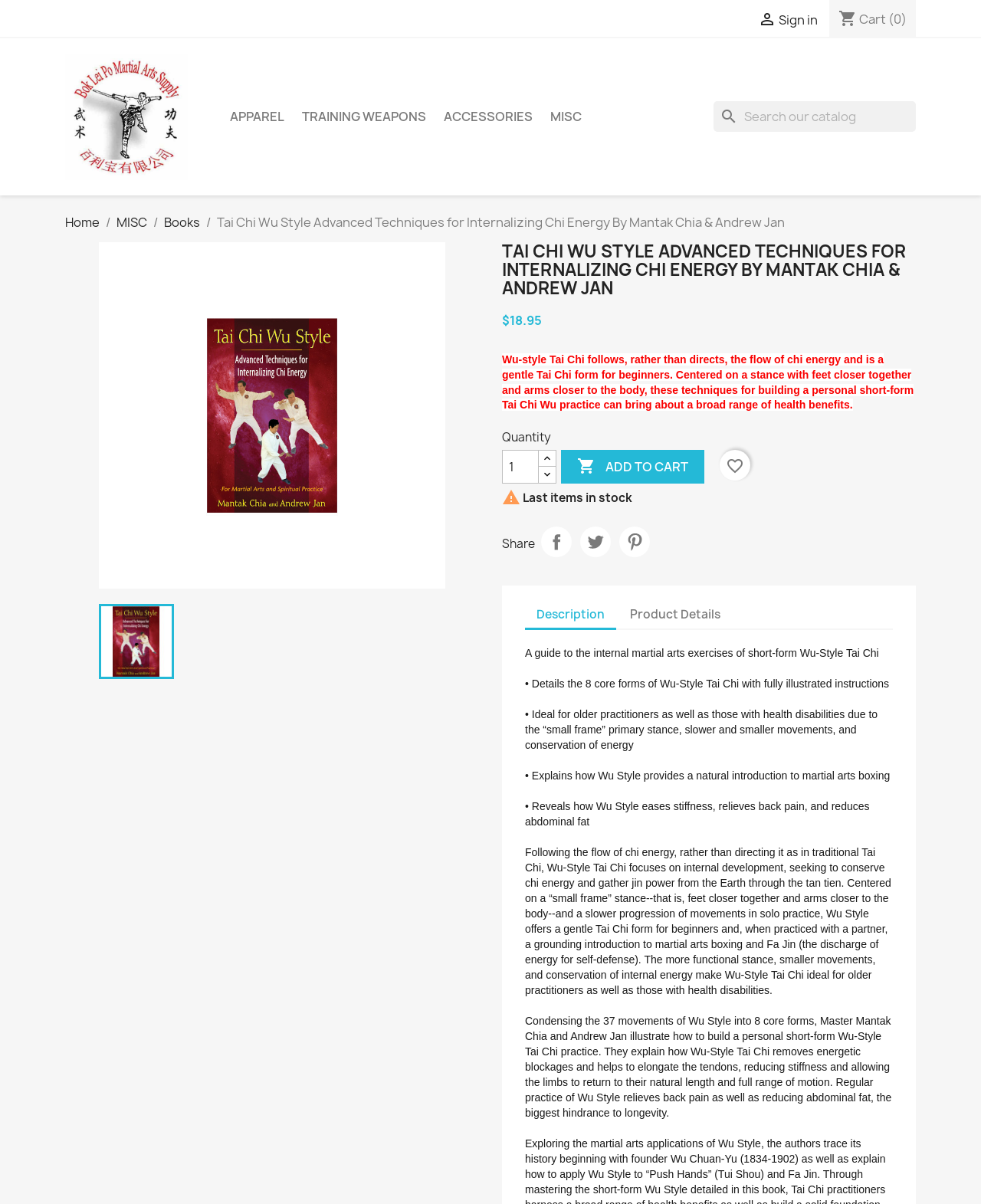Identify the bounding box of the UI component described as: "input value="1" aria-label="Quantity" name="qty" value="1"".

[0.512, 0.374, 0.549, 0.402]